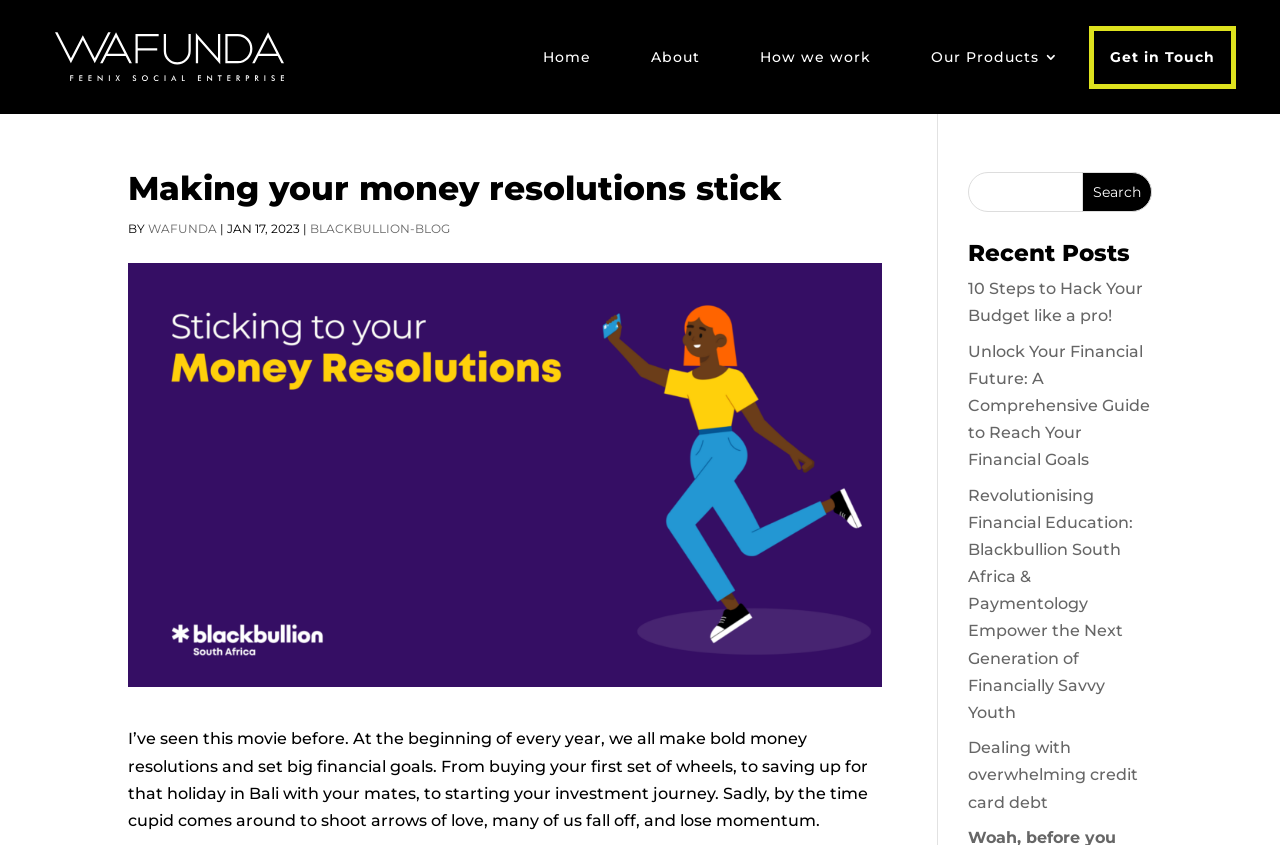Determine the bounding box coordinates for the element that should be clicked to follow this instruction: "contact us". The coordinates should be given as four float numbers between 0 and 1, in the format [left, top, right, bottom].

[0.855, 0.036, 0.962, 0.099]